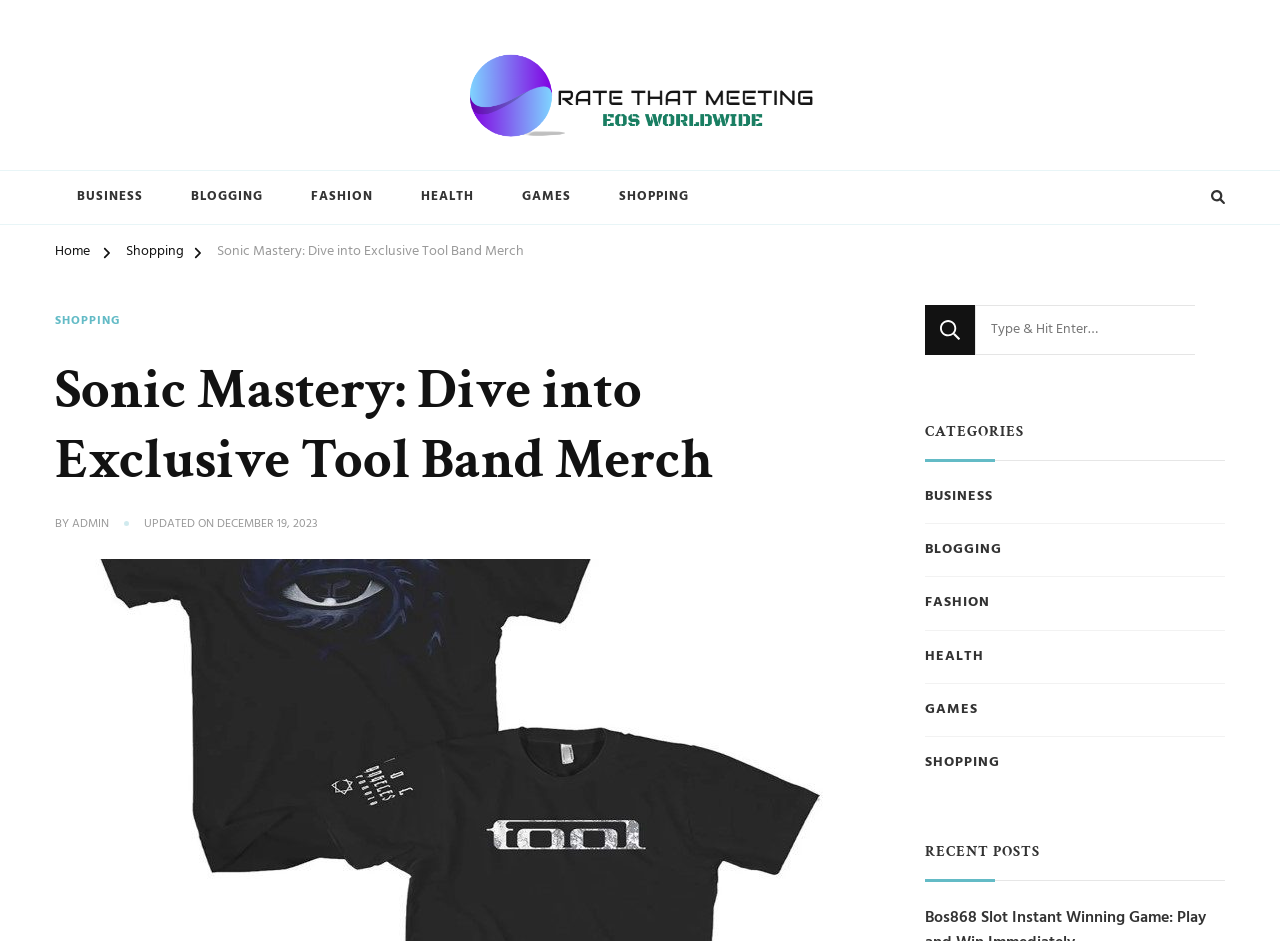Locate the bounding box for the described UI element: "Business". Ensure the coordinates are four float numbers between 0 and 1, formatted as [left, top, right, bottom].

[0.723, 0.516, 0.776, 0.54]